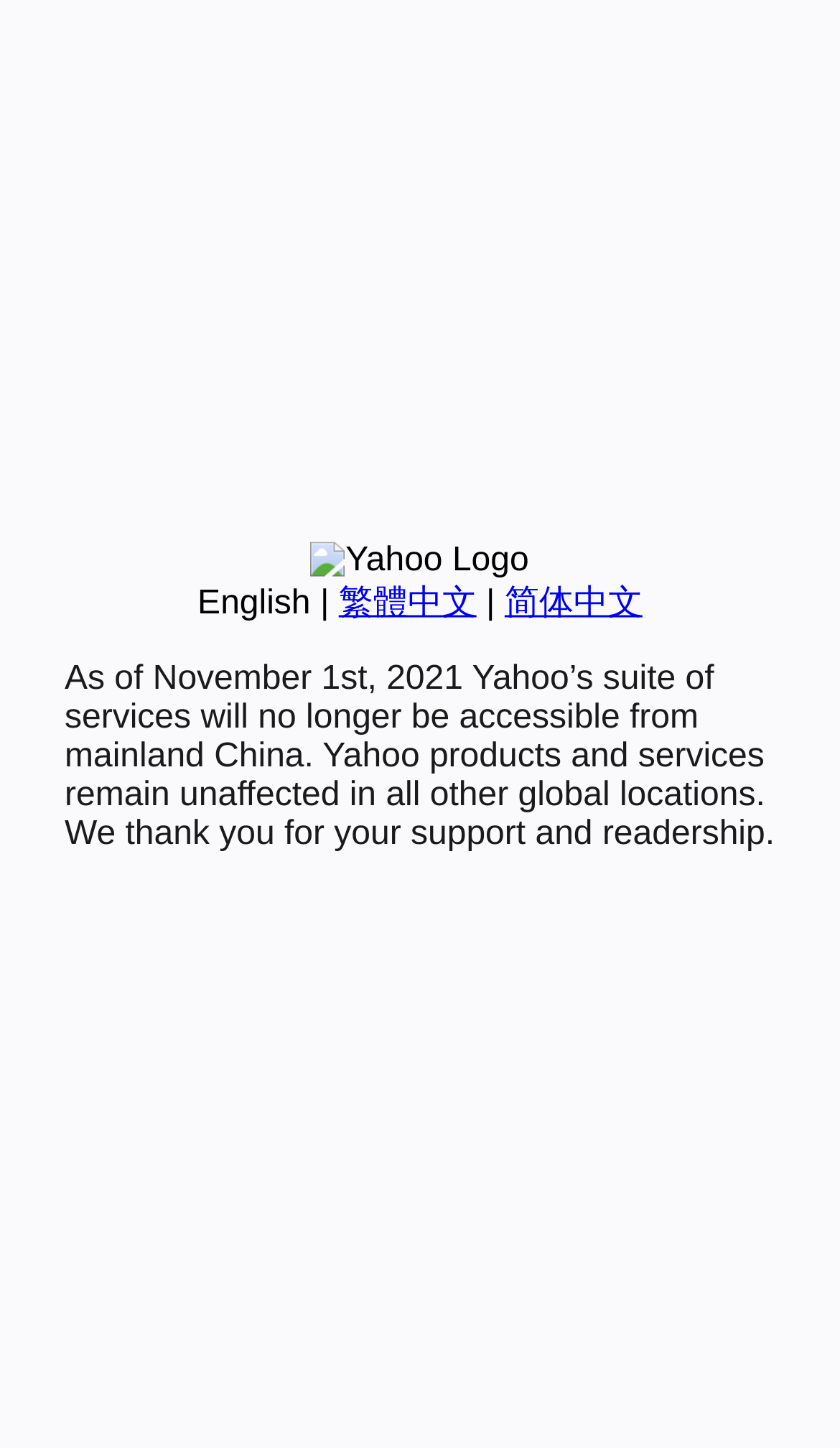Predict the bounding box coordinates of the UI element that matches this description: "English". The coordinates should be in the format [left, top, right, bottom] with each value between 0 and 1.

[0.235, 0.404, 0.37, 0.429]